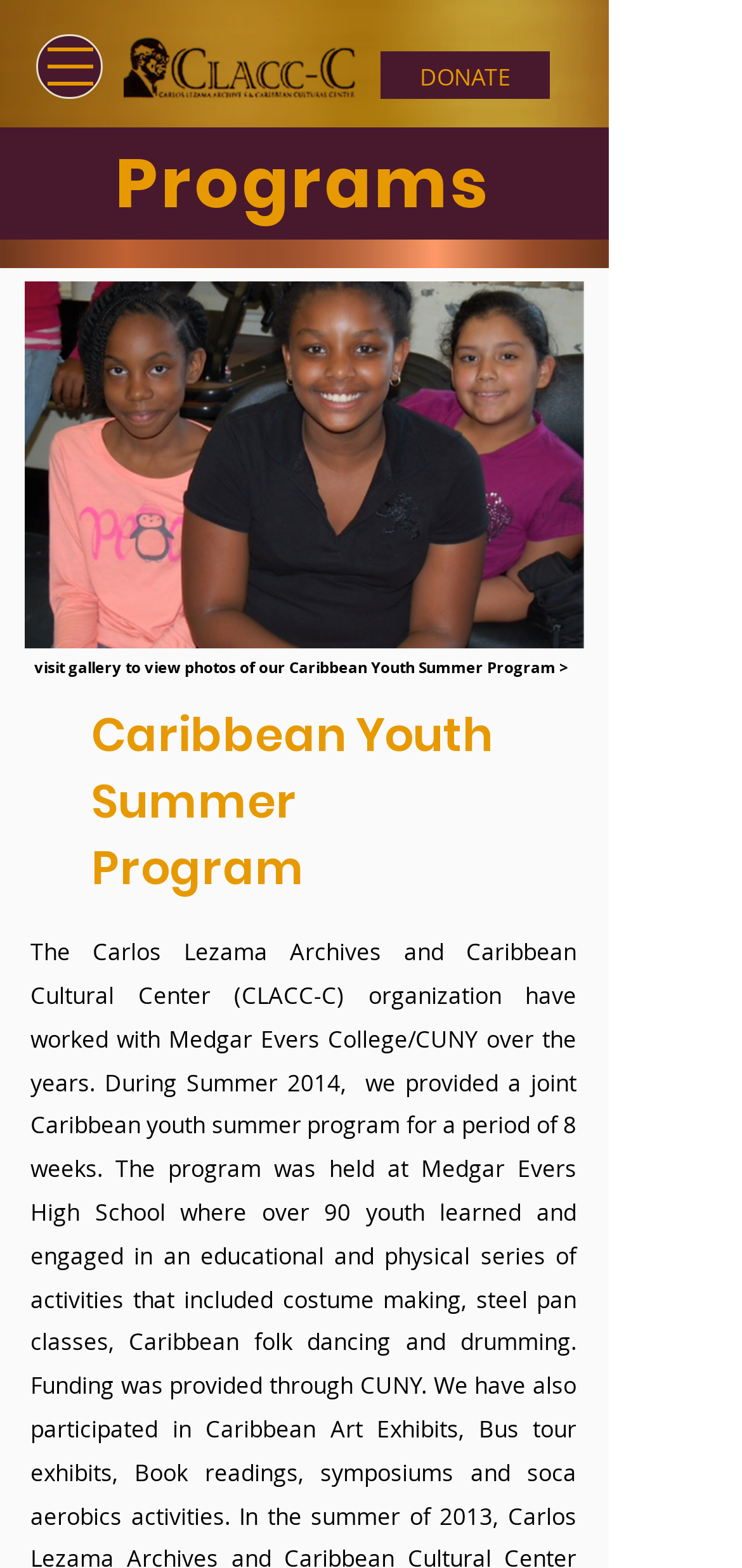Bounding box coordinates are specified in the format (top-left x, top-left y, bottom-right x, bottom-right y). All values are floating point numbers bounded between 0 and 1. Please provide the bounding box coordinate of the region this sentence describes: DONATE

[0.513, 0.033, 0.741, 0.063]